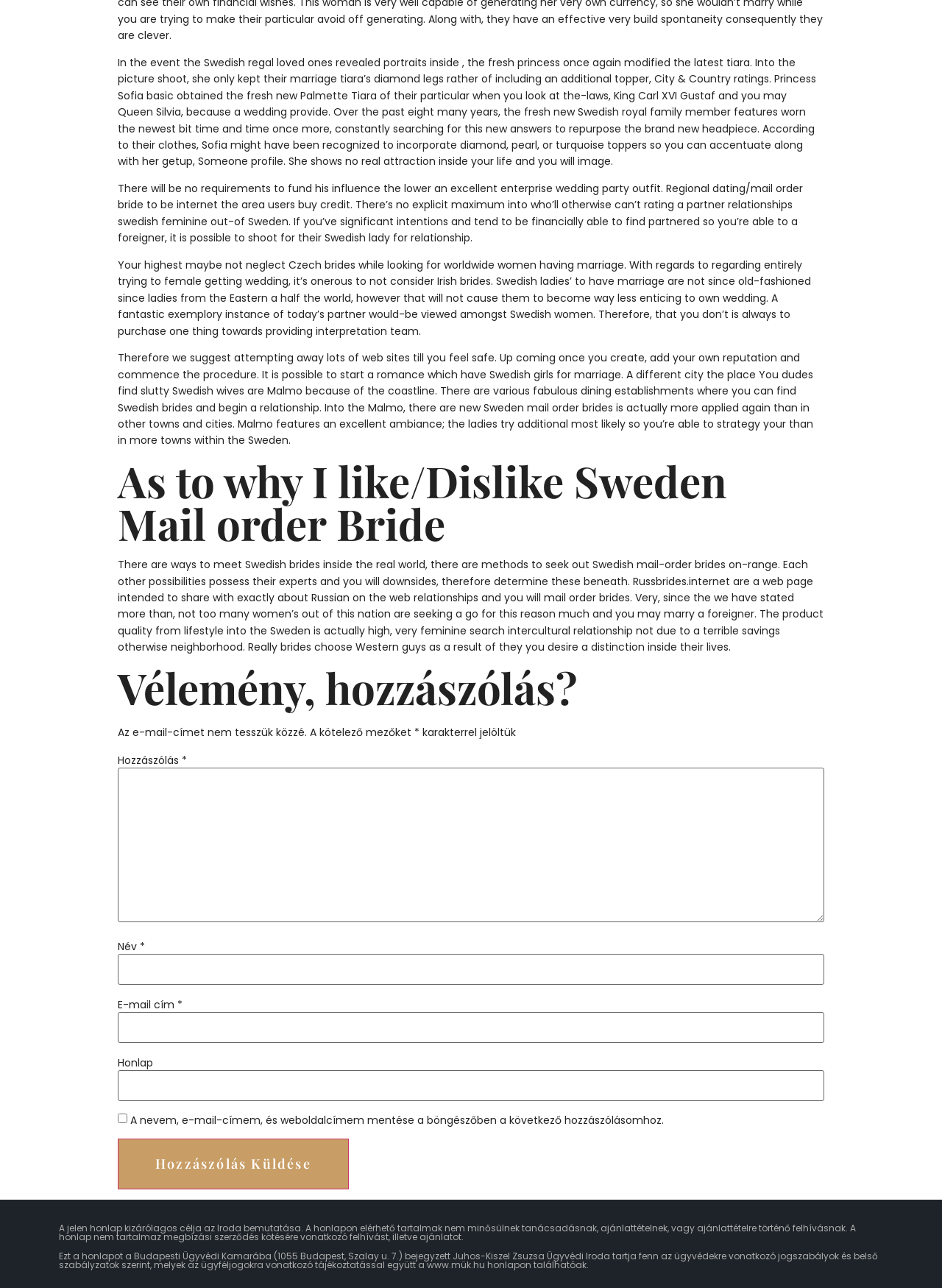What is the topic of the article?
Provide a short answer using one word or a brief phrase based on the image.

Sweden Mail order Bride